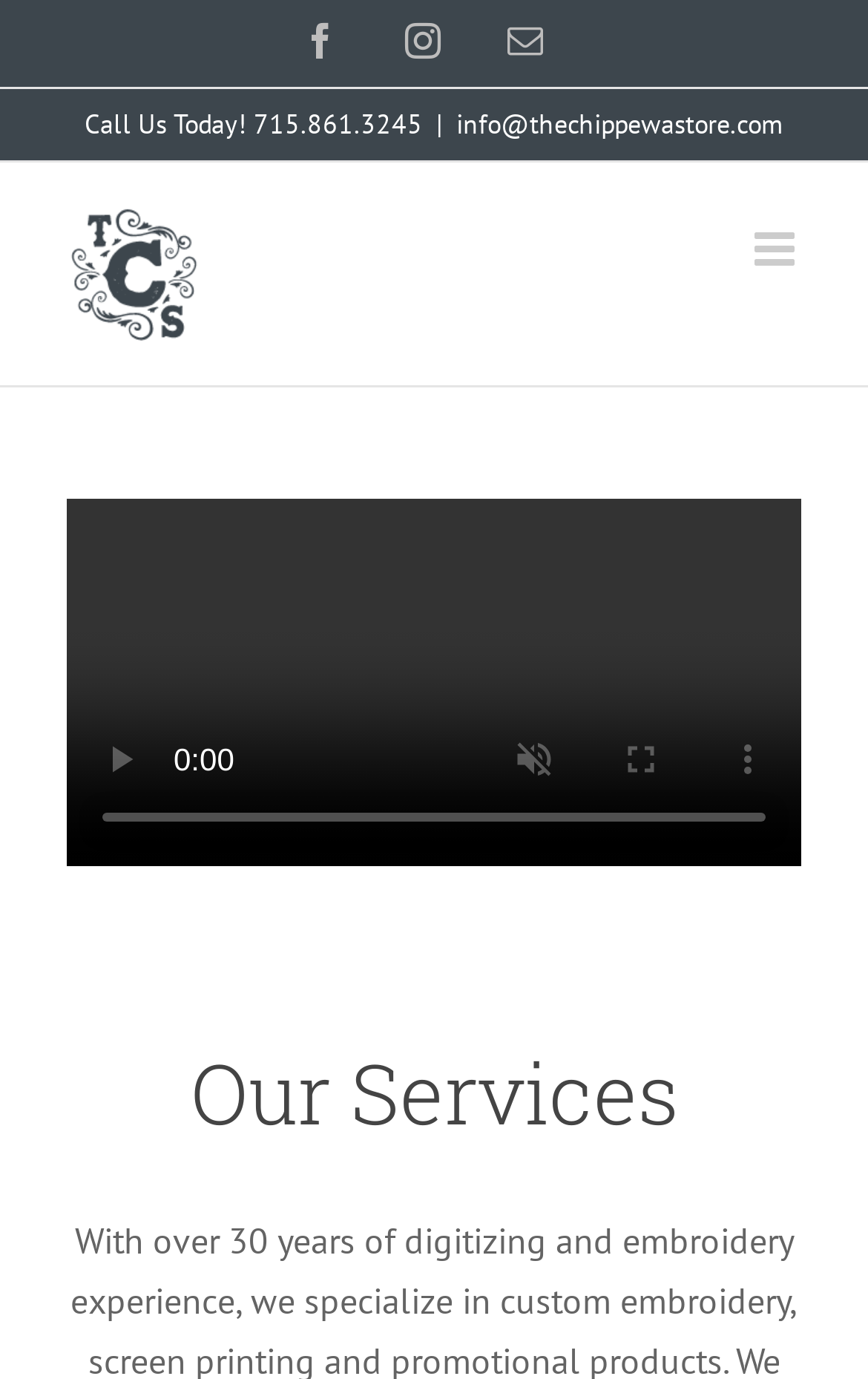Given the element description: "aria-label="Toggle mobile menu"", predict the bounding box coordinates of this UI element. The coordinates must be four float numbers between 0 and 1, given as [left, top, right, bottom].

[0.869, 0.164, 0.923, 0.198]